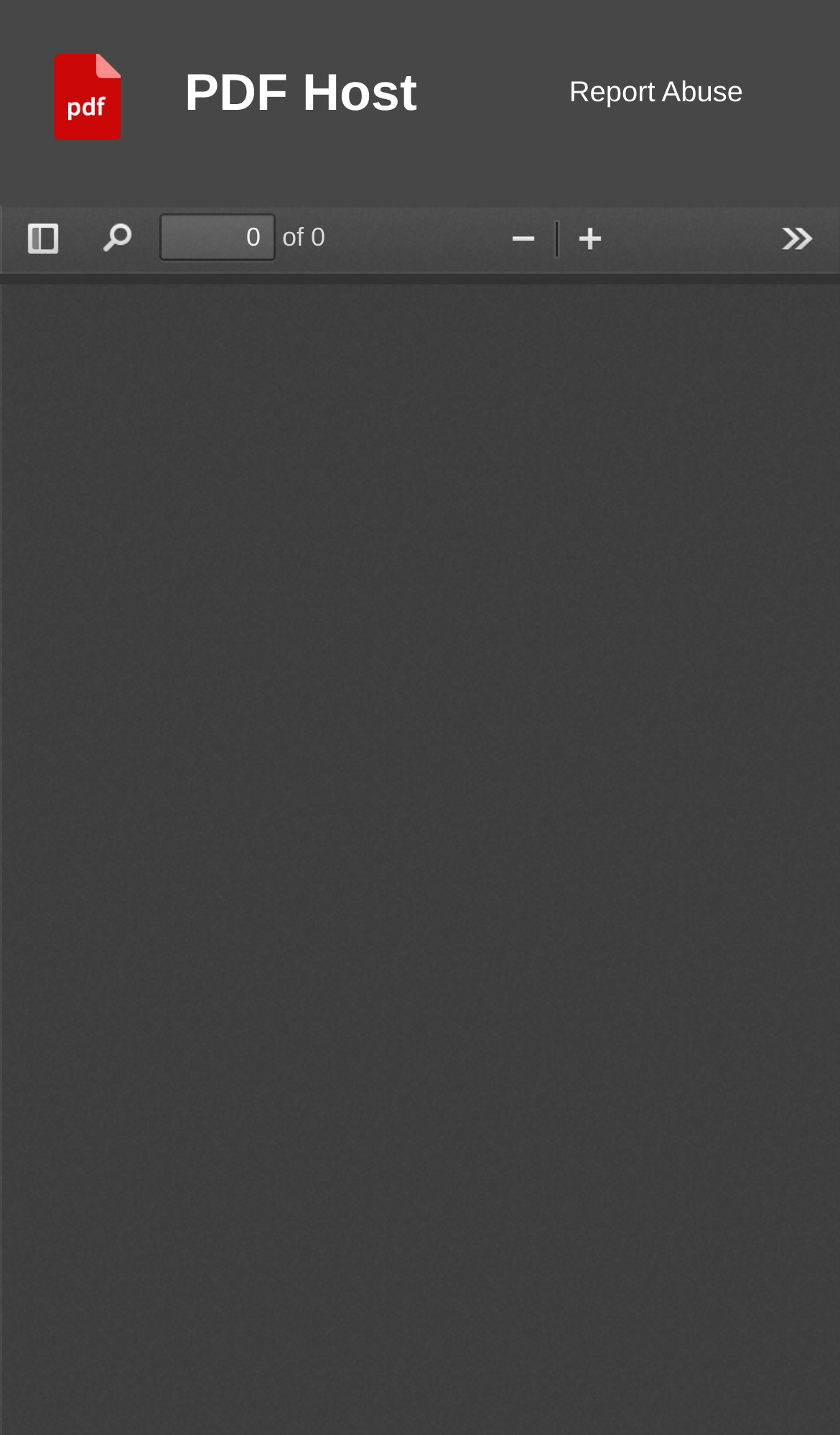How many zoom options are there?
Using the information from the image, answer the question thoroughly.

There are two zoom options, which are 'Zoom Out' and 'Zoom In', located in the layout table at the top right side of the webpage.